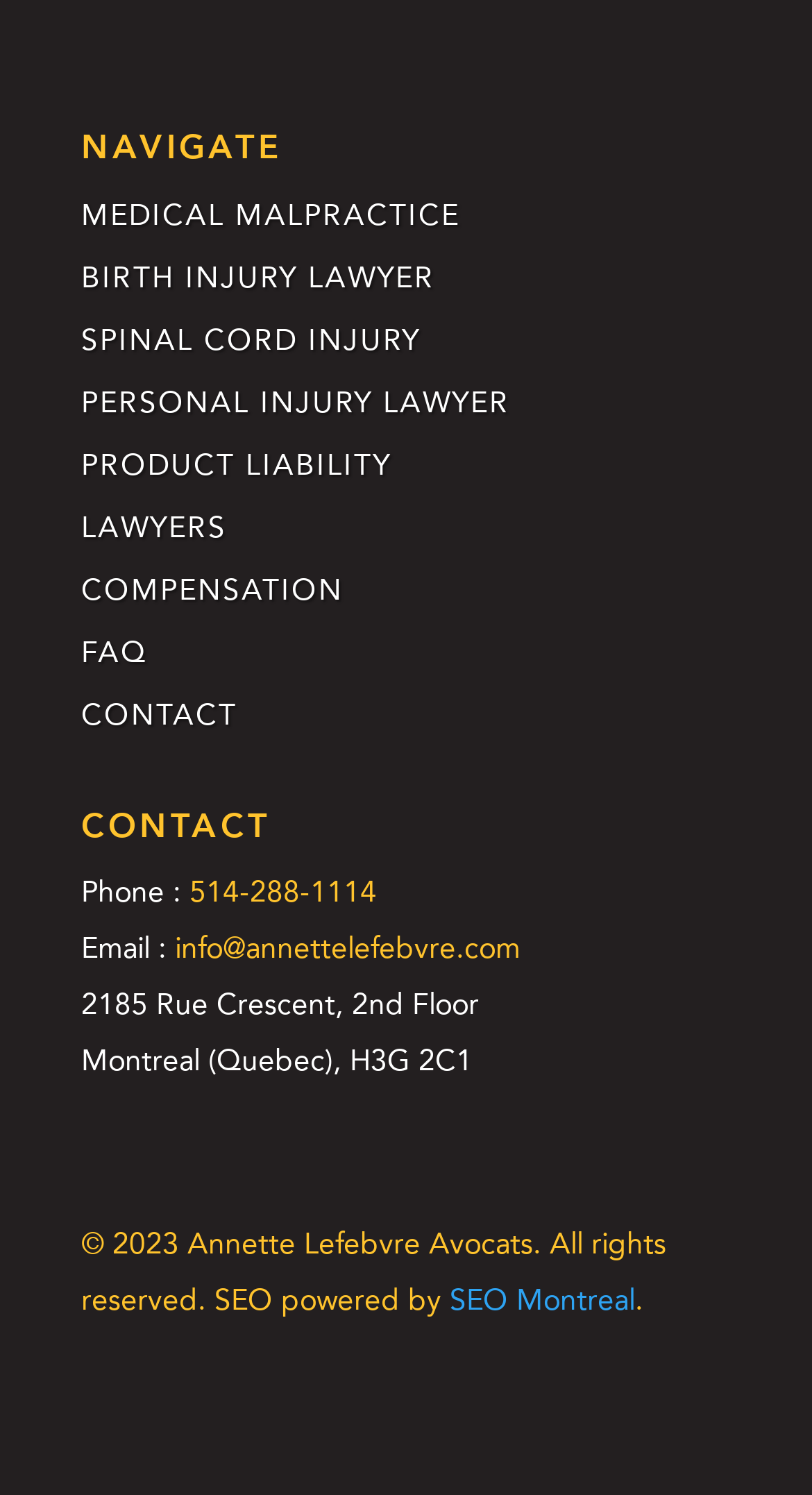Please identify the bounding box coordinates of the area I need to click to accomplish the following instruction: "Visit the FAQ page".

[0.1, 0.427, 0.9, 0.458]